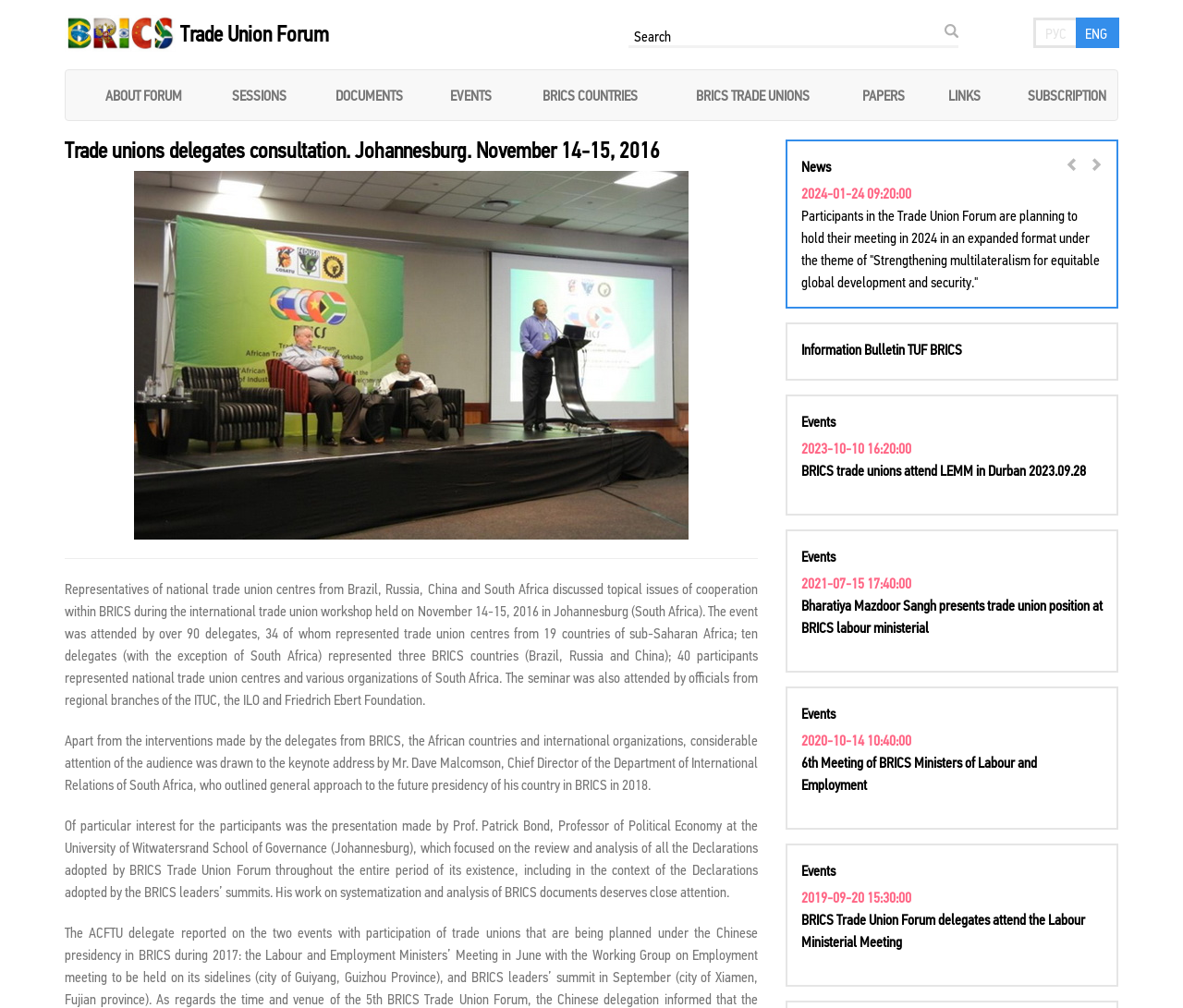Please specify the bounding box coordinates of the clickable section necessary to execute the following command: "Go to ABOUT FORUM page".

[0.067, 0.071, 0.176, 0.117]